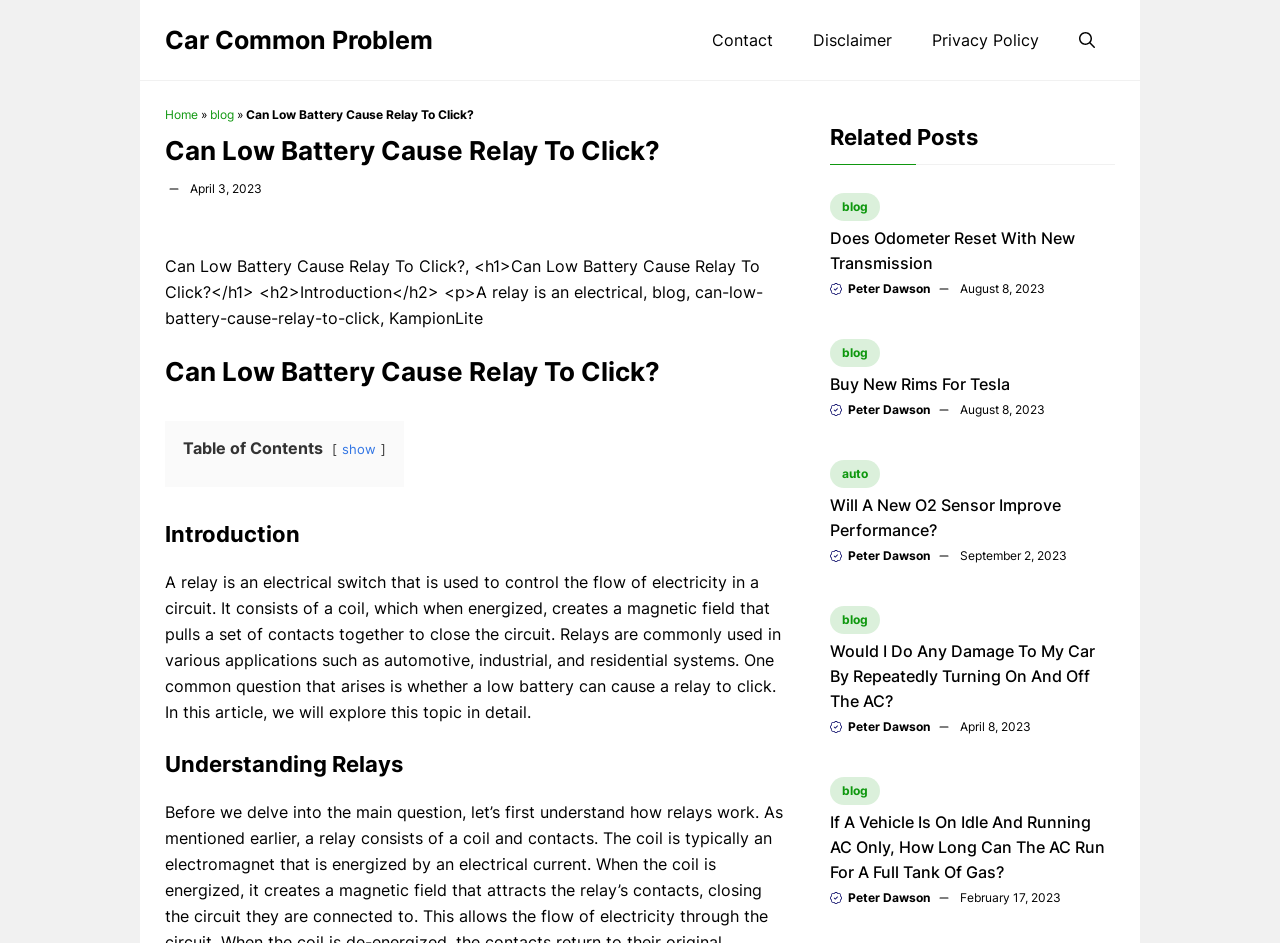Please identify the bounding box coordinates of the clickable area that will allow you to execute the instruction: "Read the 'Introduction' section".

[0.129, 0.55, 0.617, 0.582]